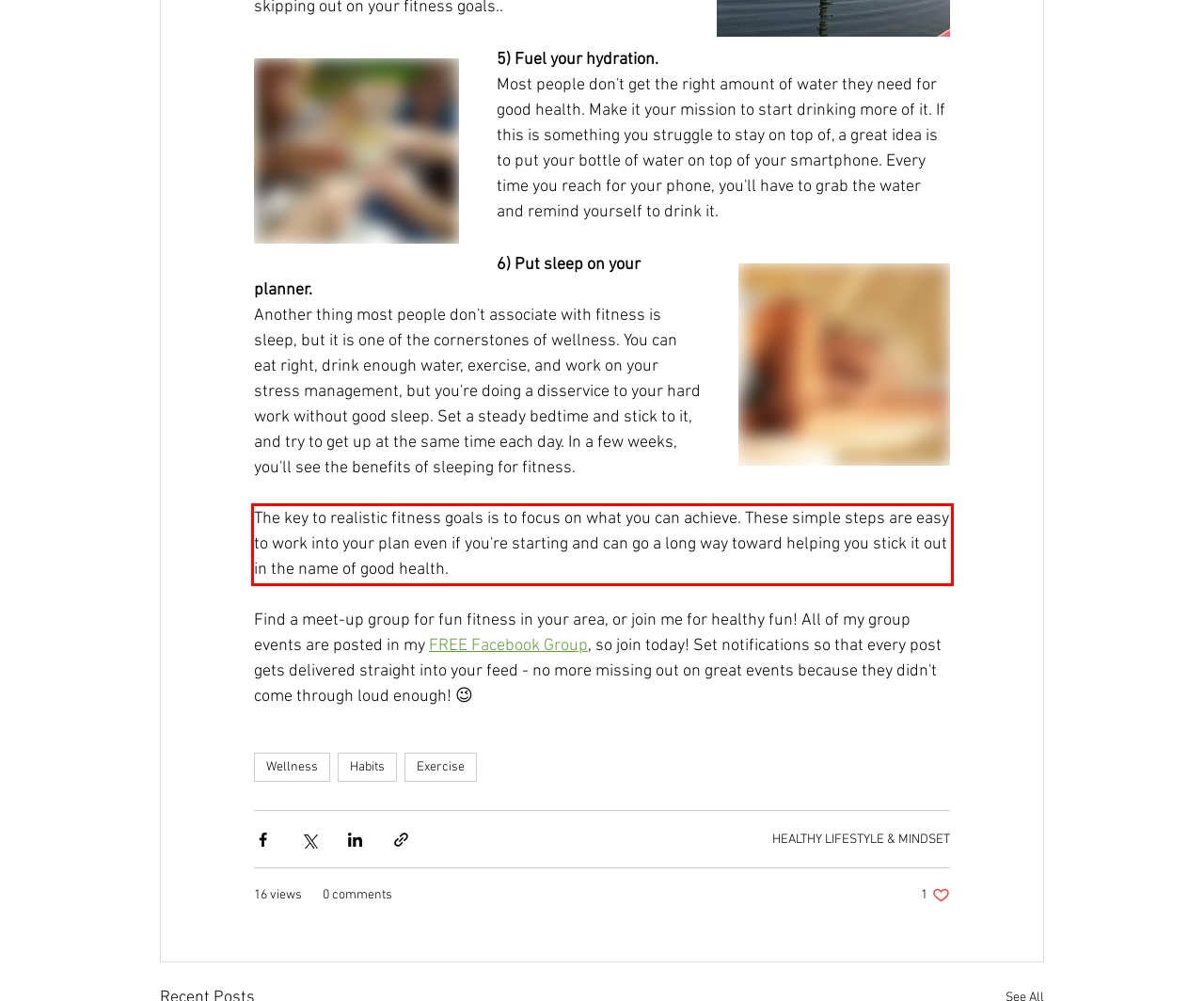Analyze the screenshot of the webpage that features a red bounding box and recognize the text content enclosed within this red bounding box.

The key to realistic fitness goals is to focus on what you can achieve. These simple steps are easy to work into your plan even if you're starting and can go a long way toward helping you stick it out in the name of good health.